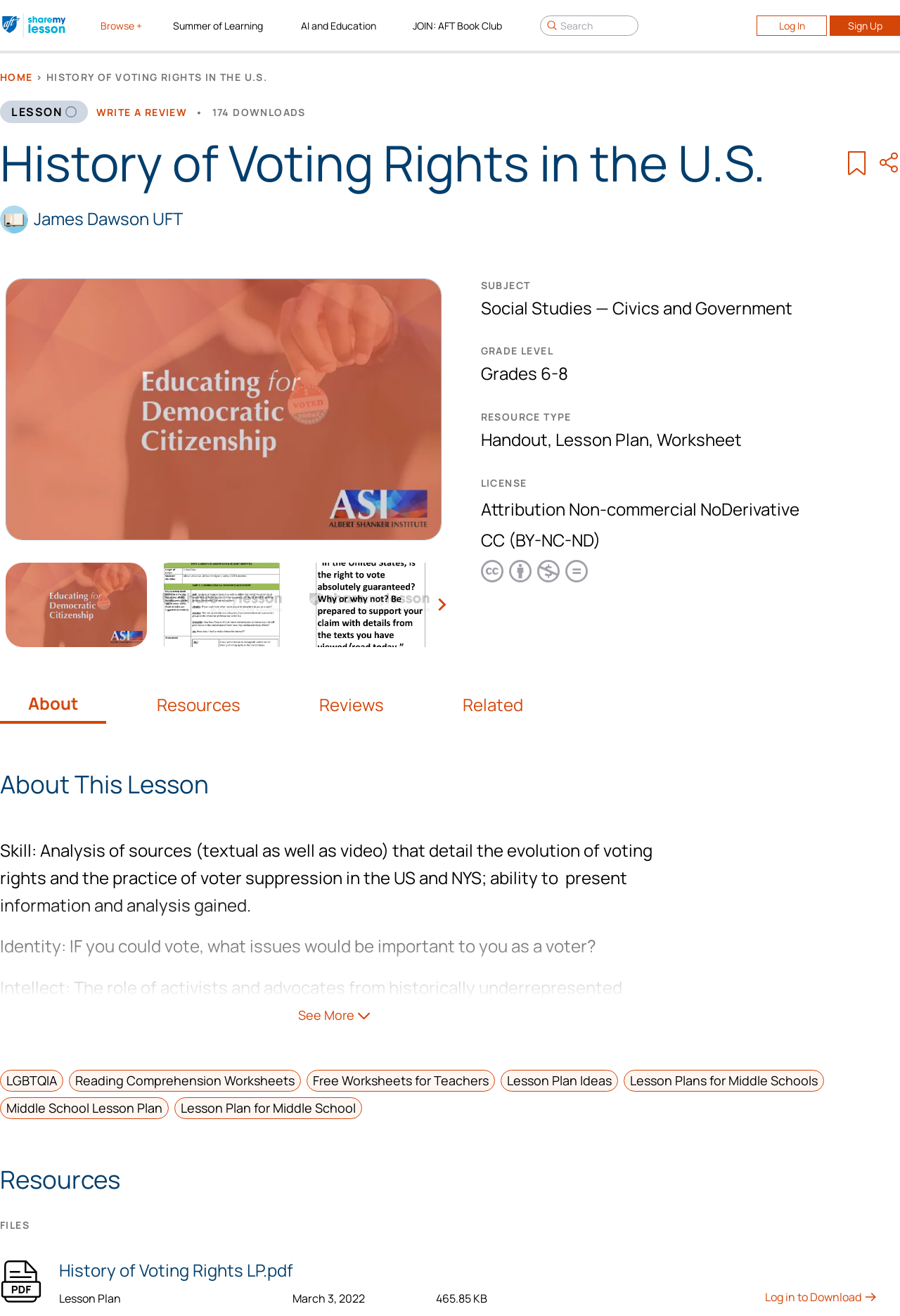Given the following UI element description: "Attribution Non-commercial NoDerivative CC (BY-NC-ND)", find the bounding box coordinates in the webpage screenshot.

[0.534, 0.374, 0.991, 0.451]